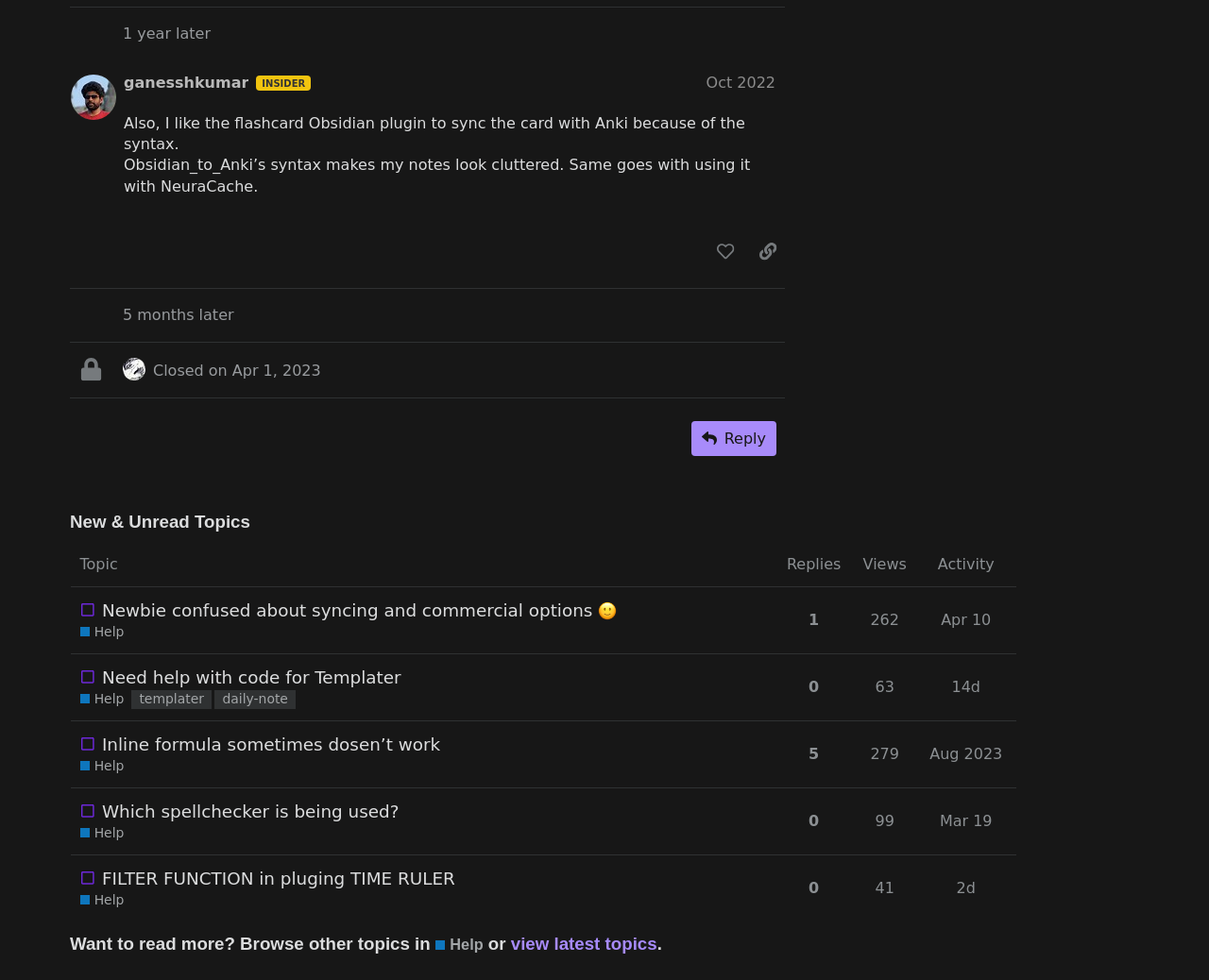Please mark the bounding box coordinates of the area that should be clicked to carry out the instruction: "Like a post".

[0.585, 0.24, 0.615, 0.274]